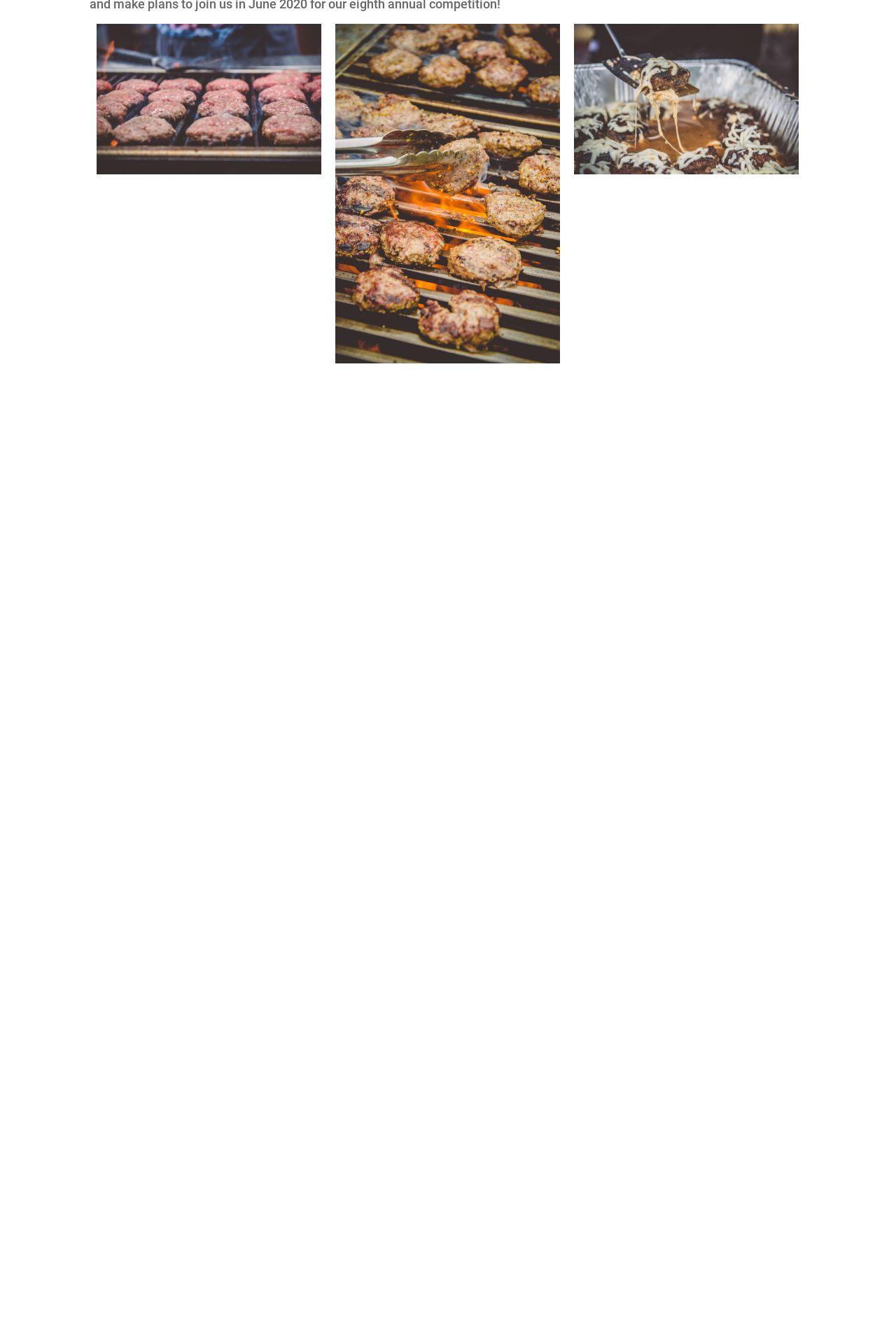Specify the bounding box coordinates of the area to click in order to execute this command: 'access the fourth link'. The coordinates should consist of four float numbers ranging from 0 to 1, and should be formatted as [left, top, right, bottom].

[0.108, 0.141, 0.359, 0.393]